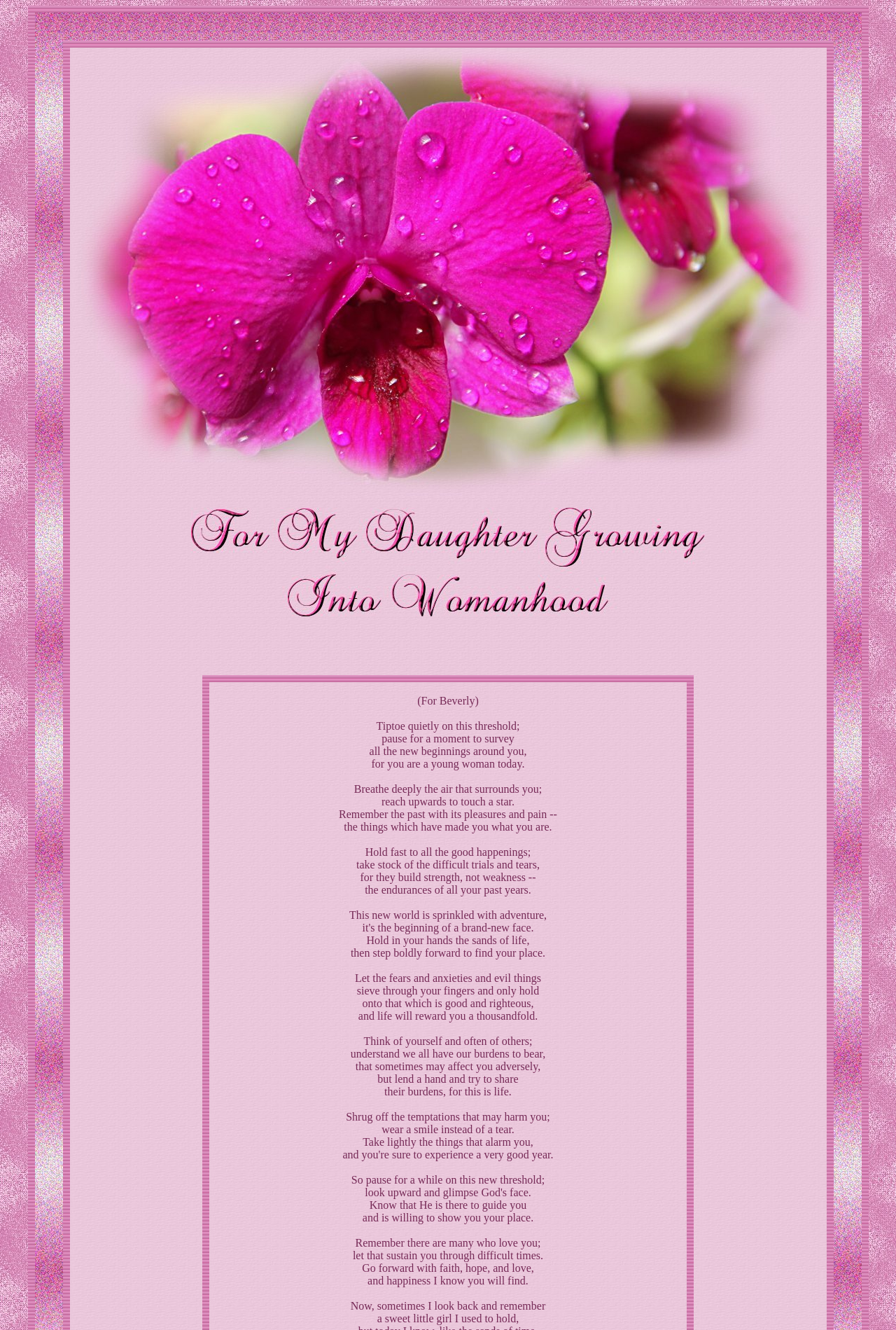Carefully examine the image and provide an in-depth answer to the question: What is the central message of the poem?

The central message of the poem is to hold onto good values and relationships, and to not let fears and anxieties get in the way of living a fulfilling life. The speaker emphasizes the importance of self-reflection, growth, and the value of relationships in achieving happiness.